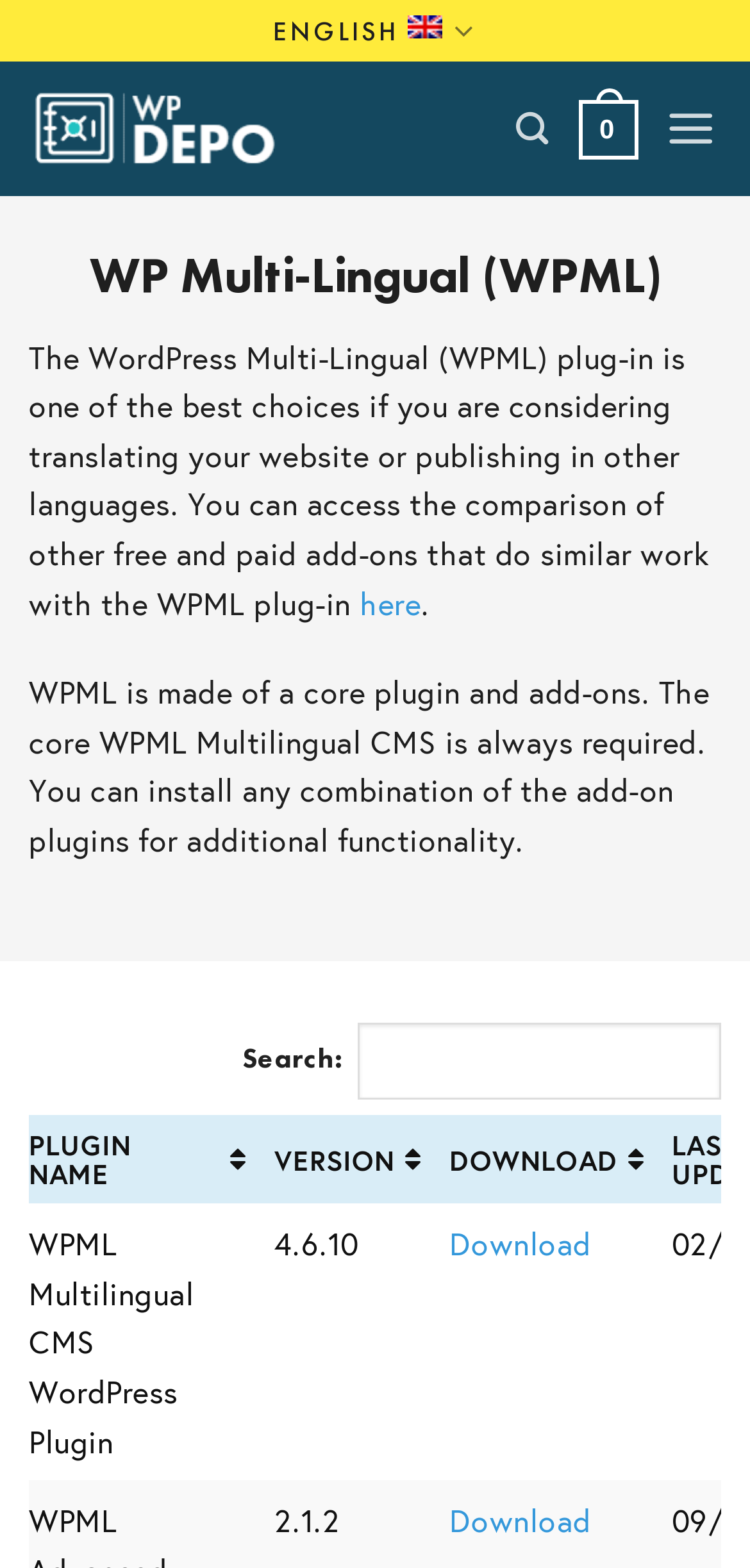Provide a single word or phrase to answer the given question: 
What is the name of the plugin?

WPML